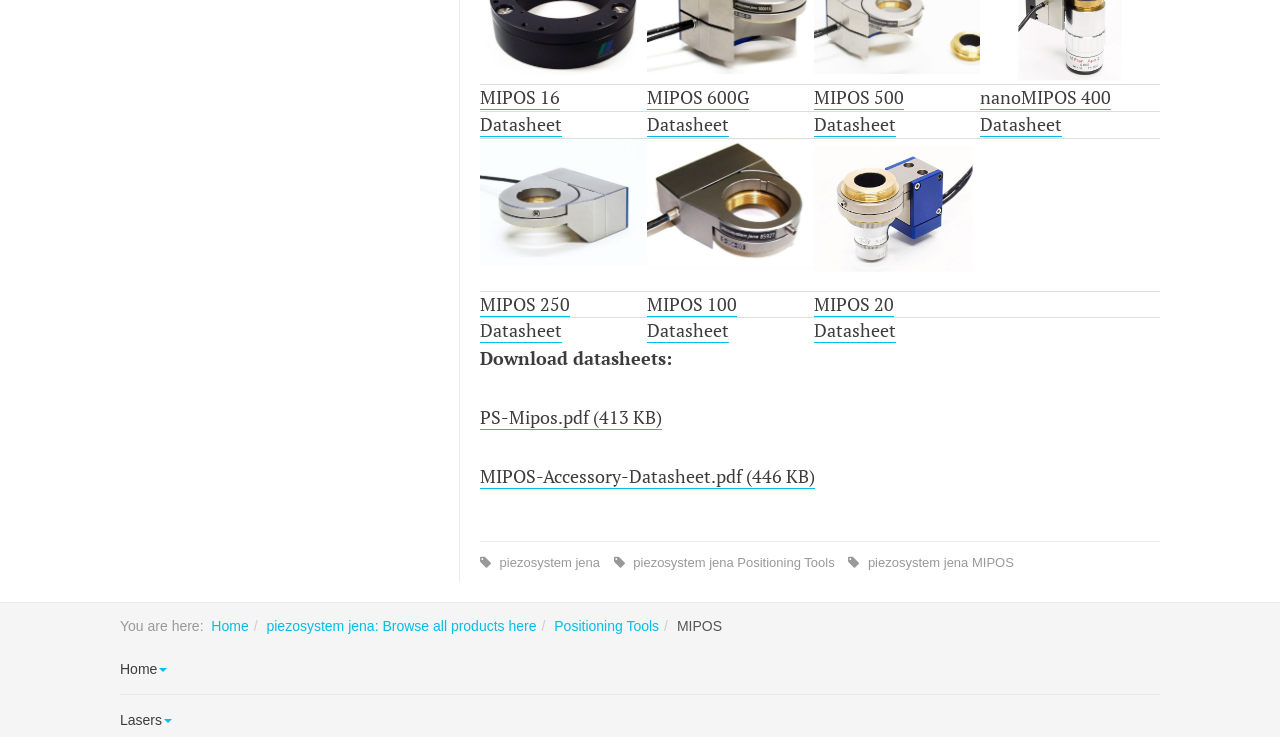How many datasheet links are available?
Use the screenshot to answer the question with a single word or phrase.

4